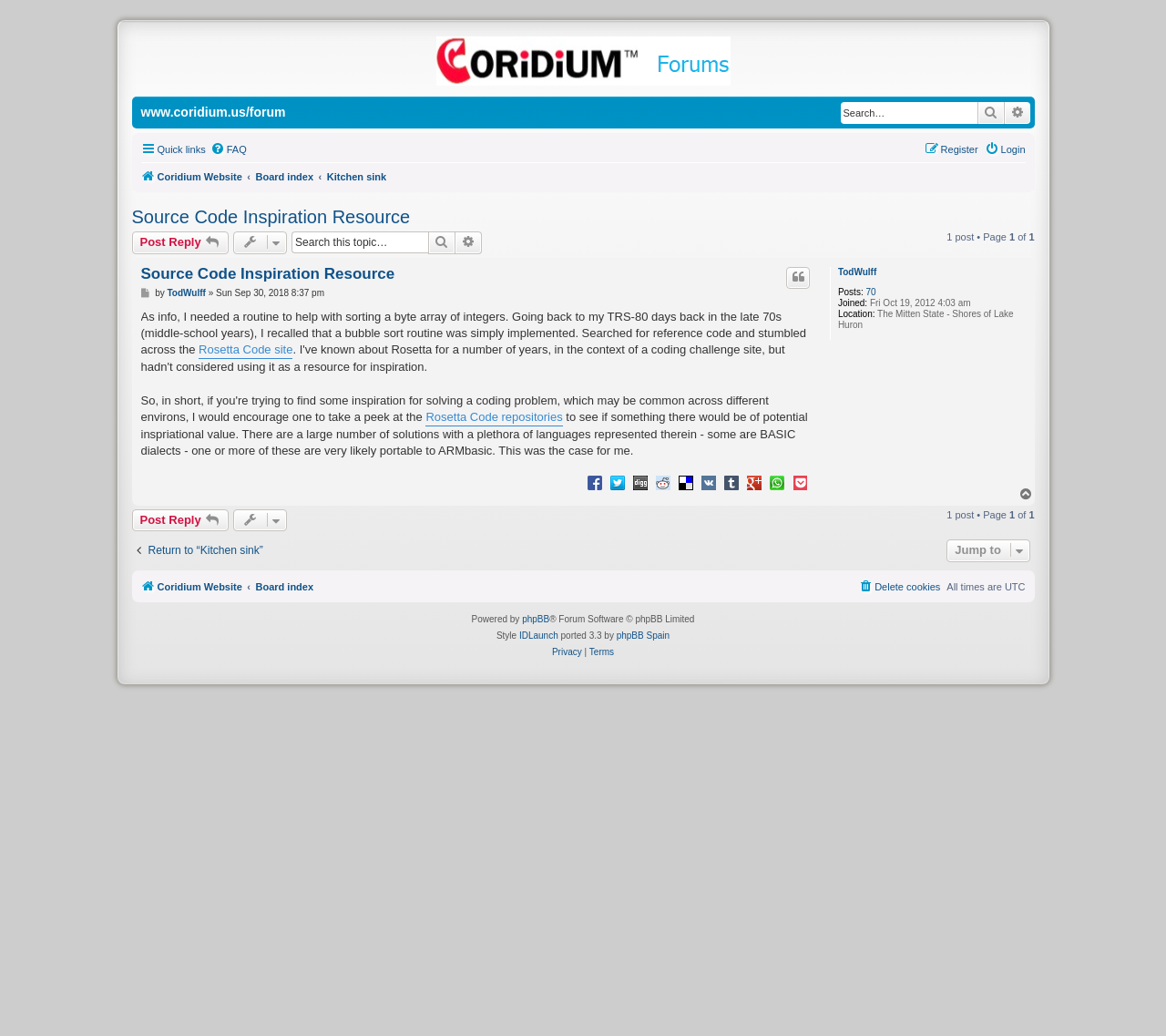Locate the bounding box coordinates of the element's region that should be clicked to carry out the following instruction: "Post a reply". The coordinates need to be four float numbers between 0 and 1, i.e., [left, top, right, bottom].

[0.113, 0.224, 0.196, 0.245]